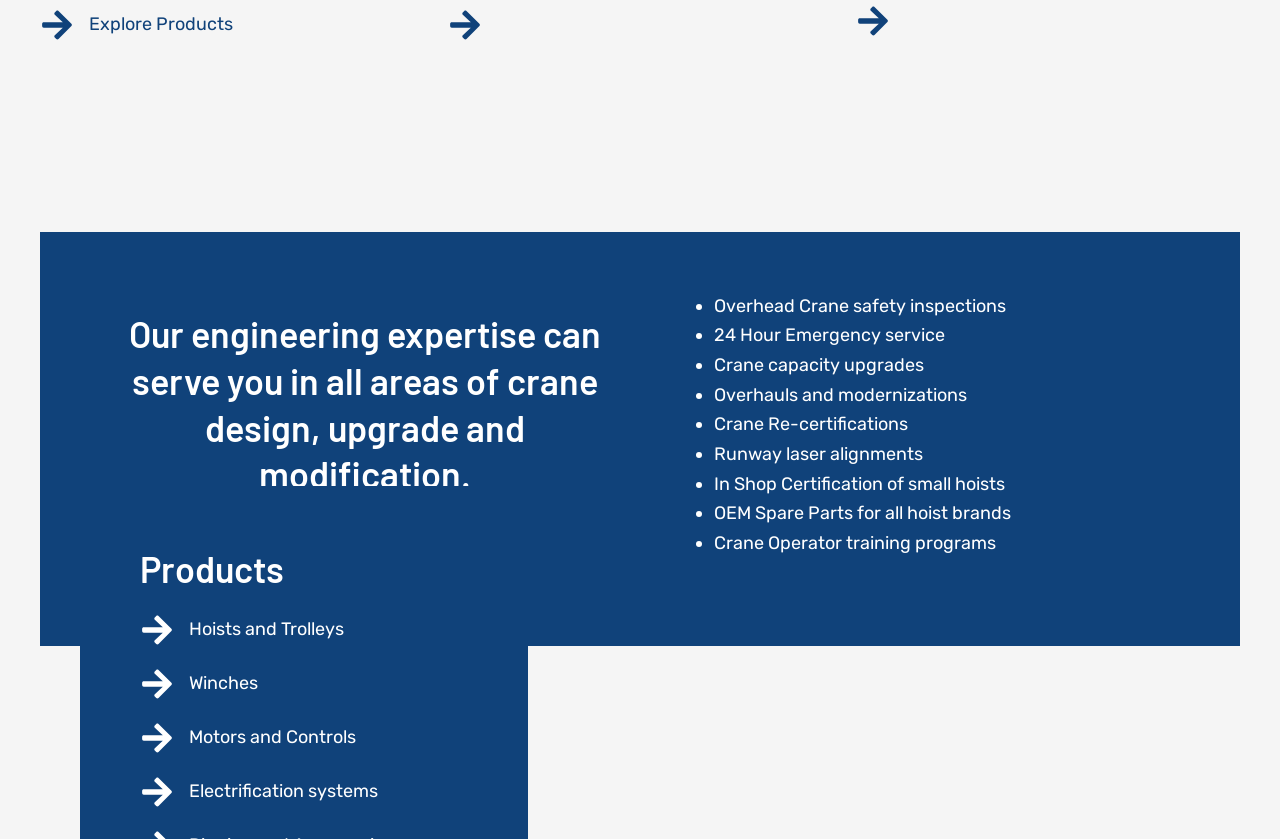Give the bounding box coordinates for the element described by: "parent_node: Explore Products aria-label="Explore Products"".

[0.031, 0.009, 0.182, 0.05]